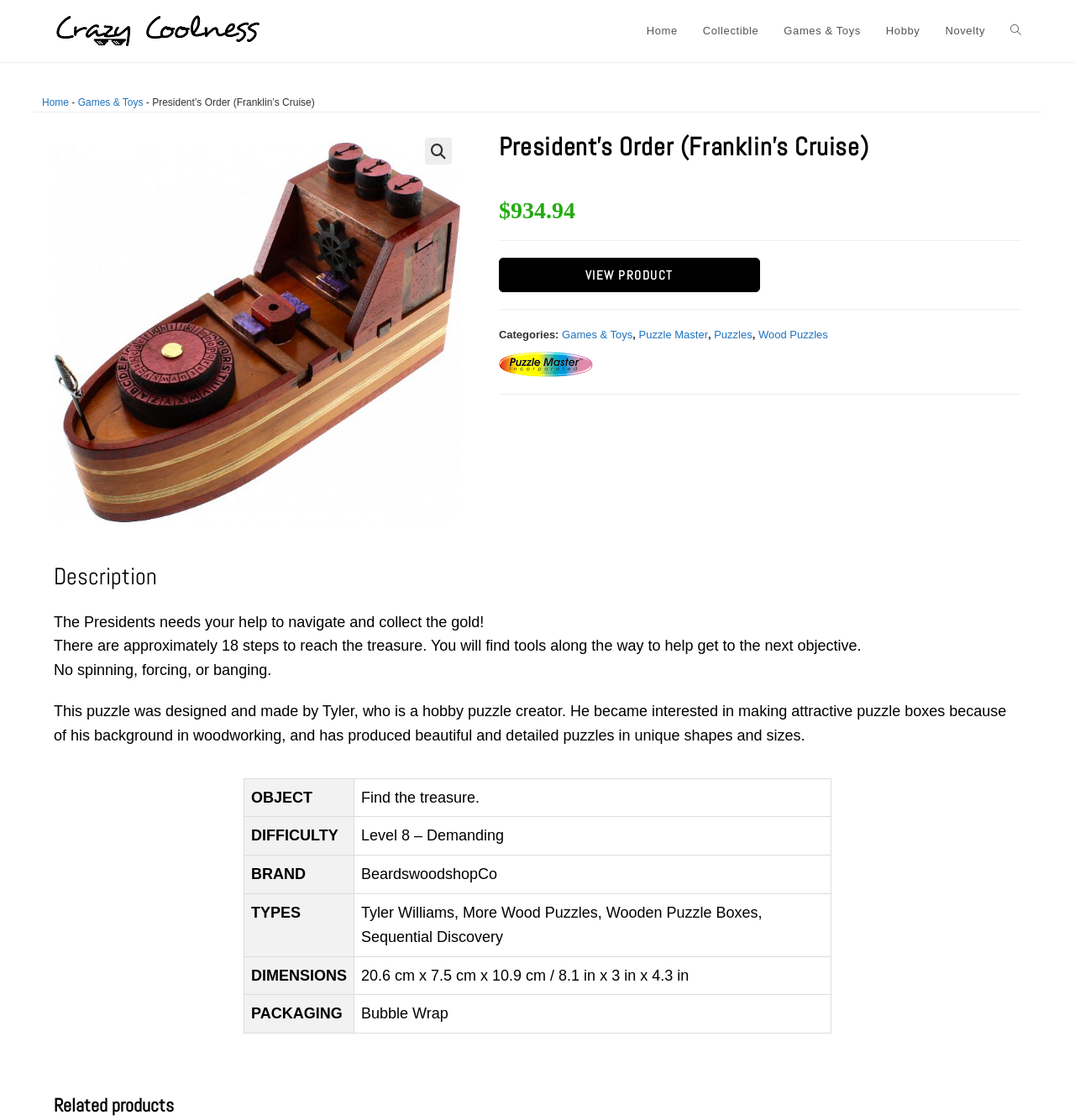Using the description "Puzzle Master", locate and provide the bounding box of the UI element.

[0.594, 0.293, 0.659, 0.304]